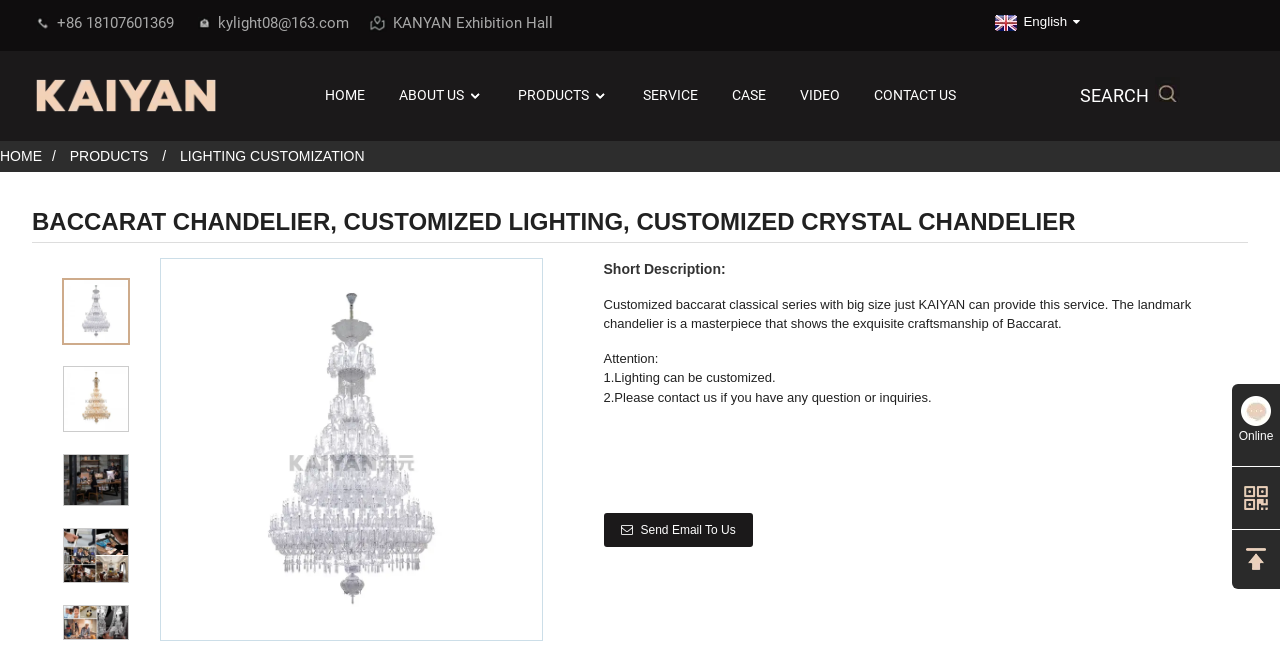Analyze the image and deliver a detailed answer to the question: What is the main product featured on this webpage?

I determined the main product by looking at the headings and images on the webpage. The heading 'BACCARAT CHANDELIER, CUSTOMIZED LIGHTING, CUSTOMIZED CRYSTAL CHANDELIER' and the multiple images of chandeliers suggest that the main product is a Baccarat chandelier.